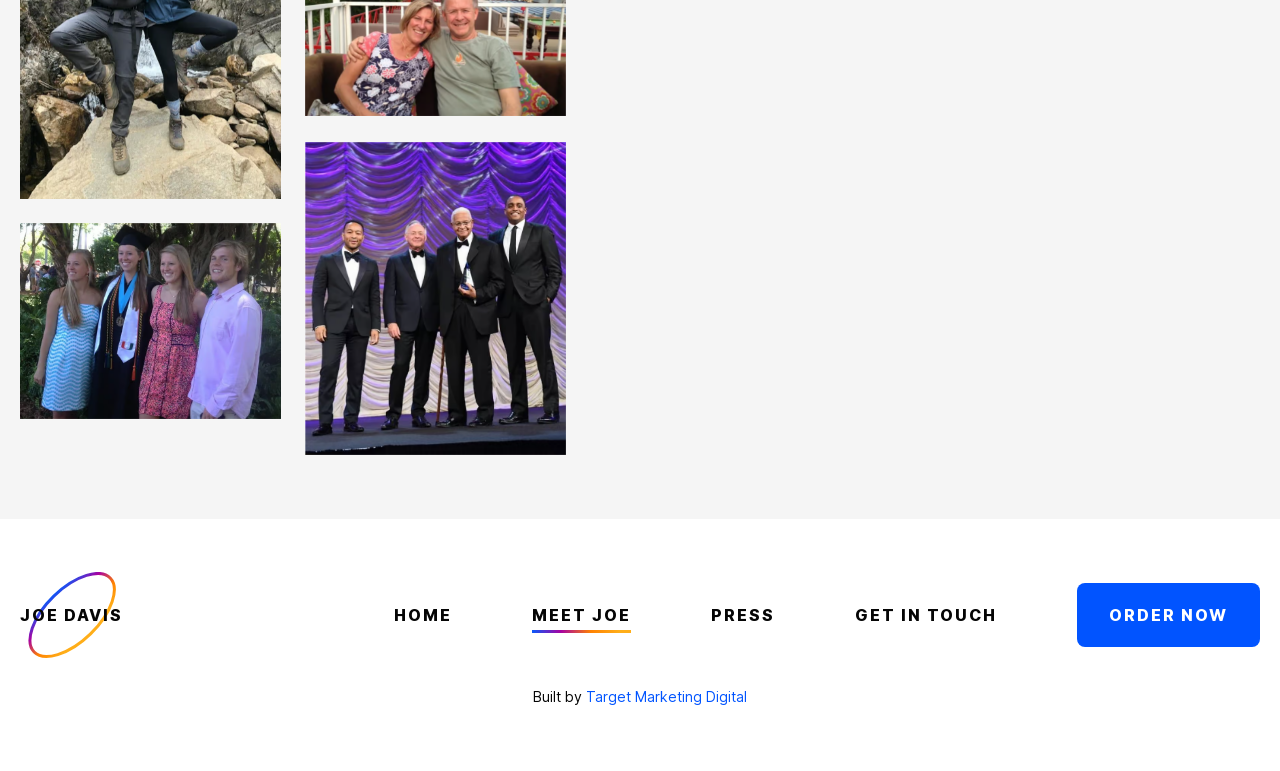Please identify the bounding box coordinates of the element that needs to be clicked to perform the following instruction: "click on the link to meet Joe".

[0.416, 0.775, 0.493, 0.821]